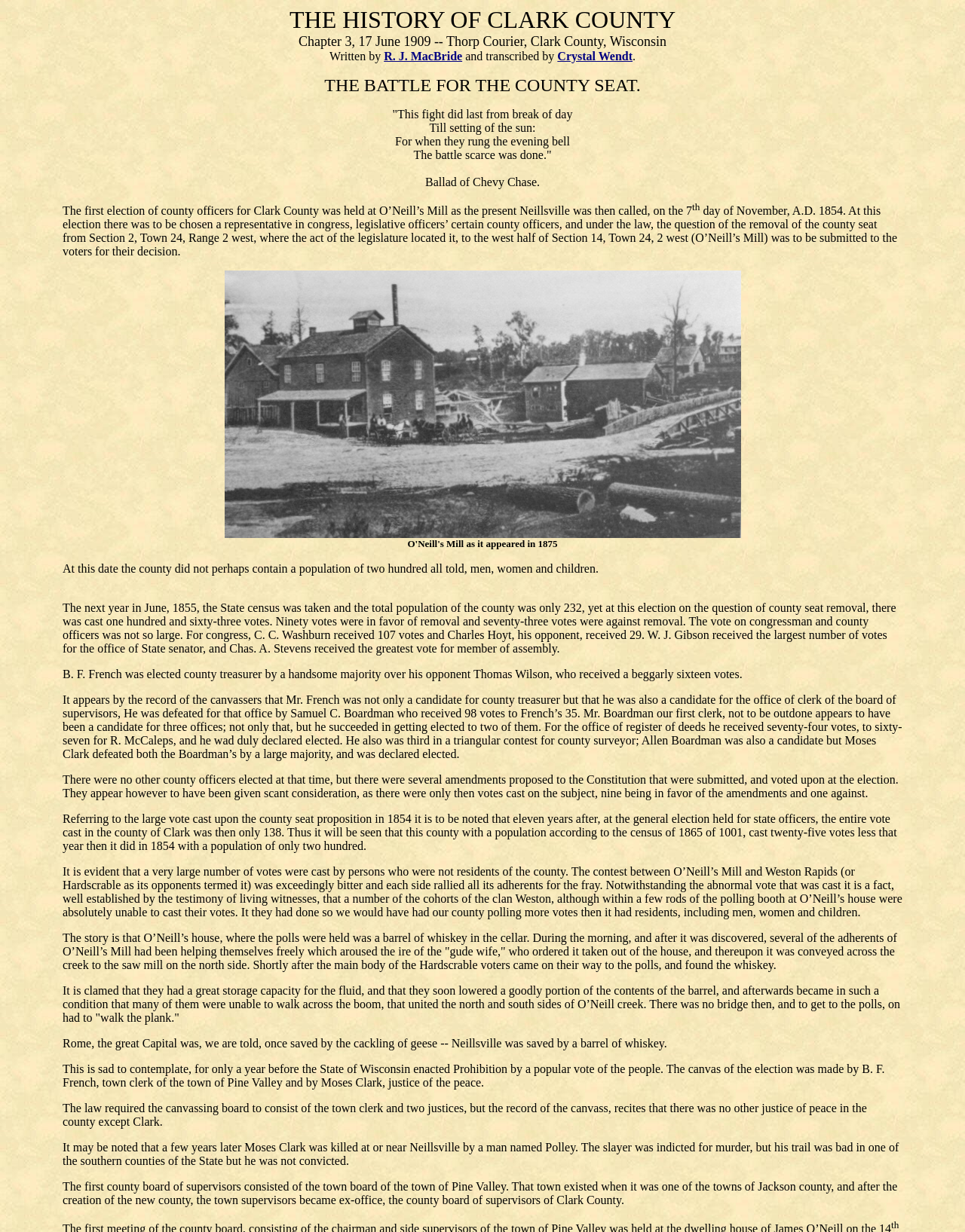What is the population of Clark County in 1854?
Relying on the image, give a concise answer in one word or a brief phrase.

two hundred